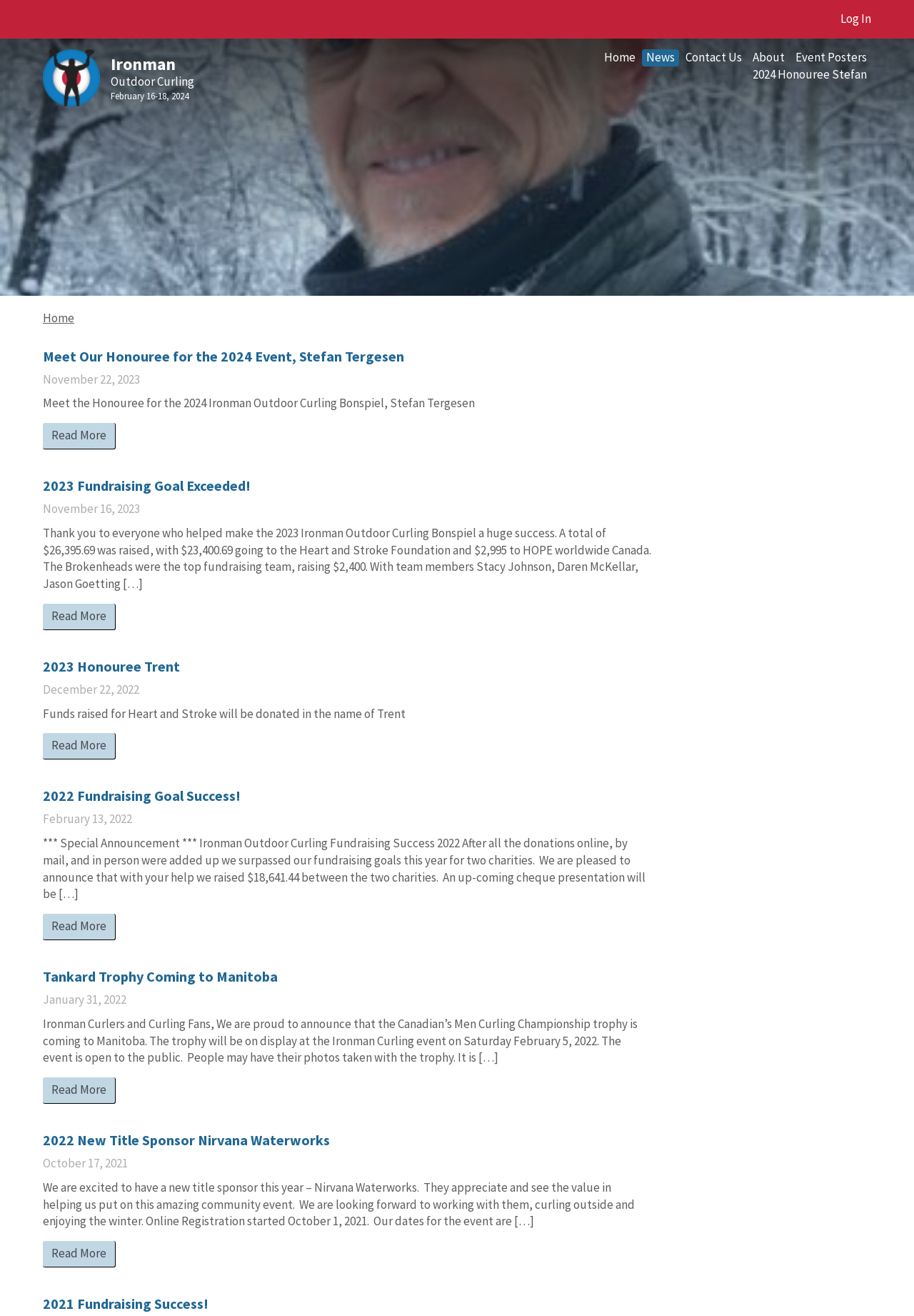Please find the bounding box coordinates in the format (top-left x, top-left y, bottom-right x, bottom-right y) for the given element description. Ensure the coordinates are floating point numbers between 0 and 1. Description: 2022 Fundraising Goal Success!

[0.047, 0.598, 0.263, 0.611]